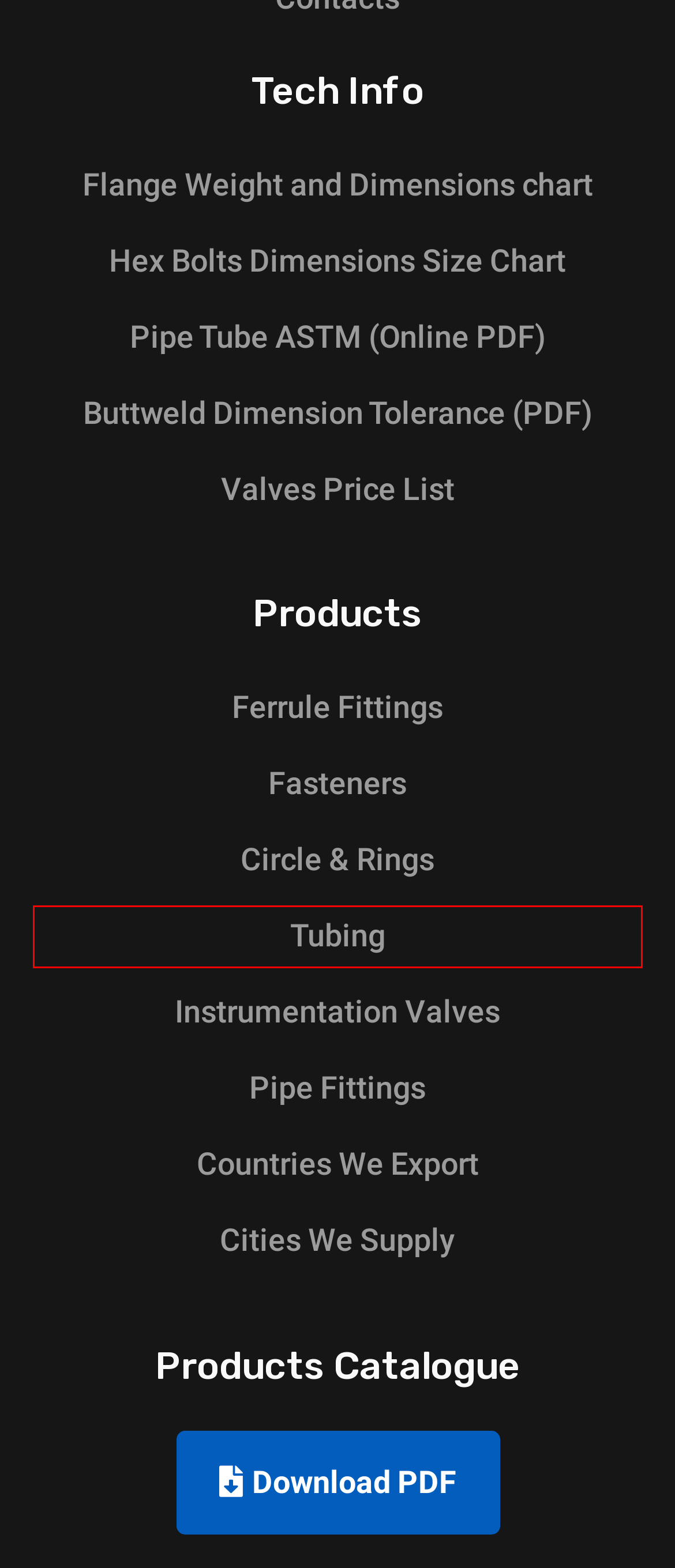Analyze the screenshot of a webpage featuring a red rectangle around an element. Pick the description that best fits the new webpage after interacting with the element inside the red bounding box. Here are the candidates:
A. Stainless Steel 304 / 304L / 304H Fasteners Supplier
B. Best Stainless Steel 304 Tubing Supplier Near by you
C. 99.9% Approved Hex Bolts Dimensions Size Chart in mm
D. Stainless Steel 304 / 304L / 304H Circle & Rings Supplier
E. Cities We Supply - Kalp Industries
F. Countries We Export Pipe, Tube, Fittings, Valves & Fasteners
G. Stainless Steel 304 / 304L / 304H Pipe Fittings Supplier
H. Stainless Steel 304 / 304L / 304H Ferrule Fittings Supplier

B